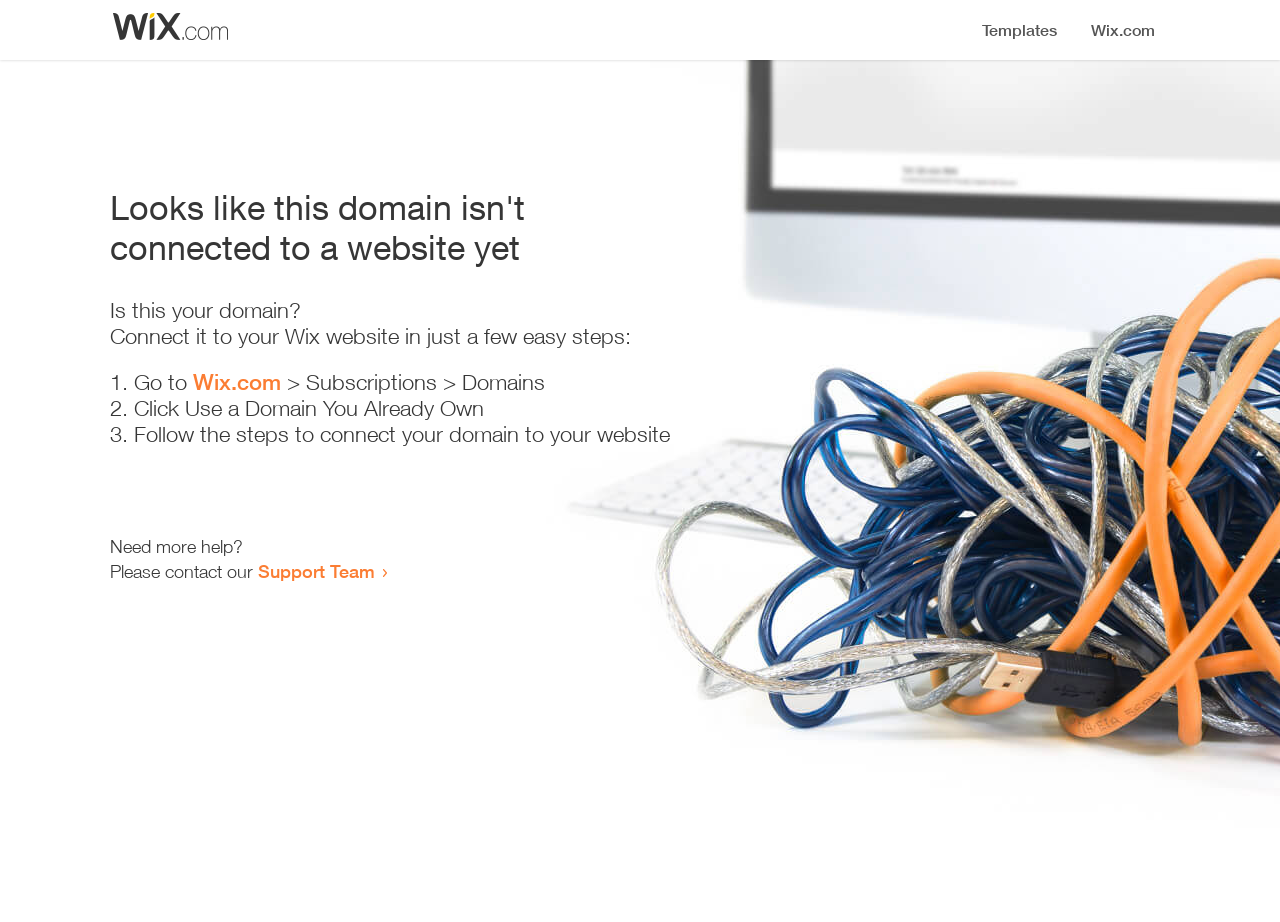What should I do if I need more help?
Based on the screenshot, give a detailed explanation to answer the question.

The webpage provides a message 'Need more help?' and suggests contacting the 'Support Team' for assistance, which implies that if I need more help, I should contact the Support Team.